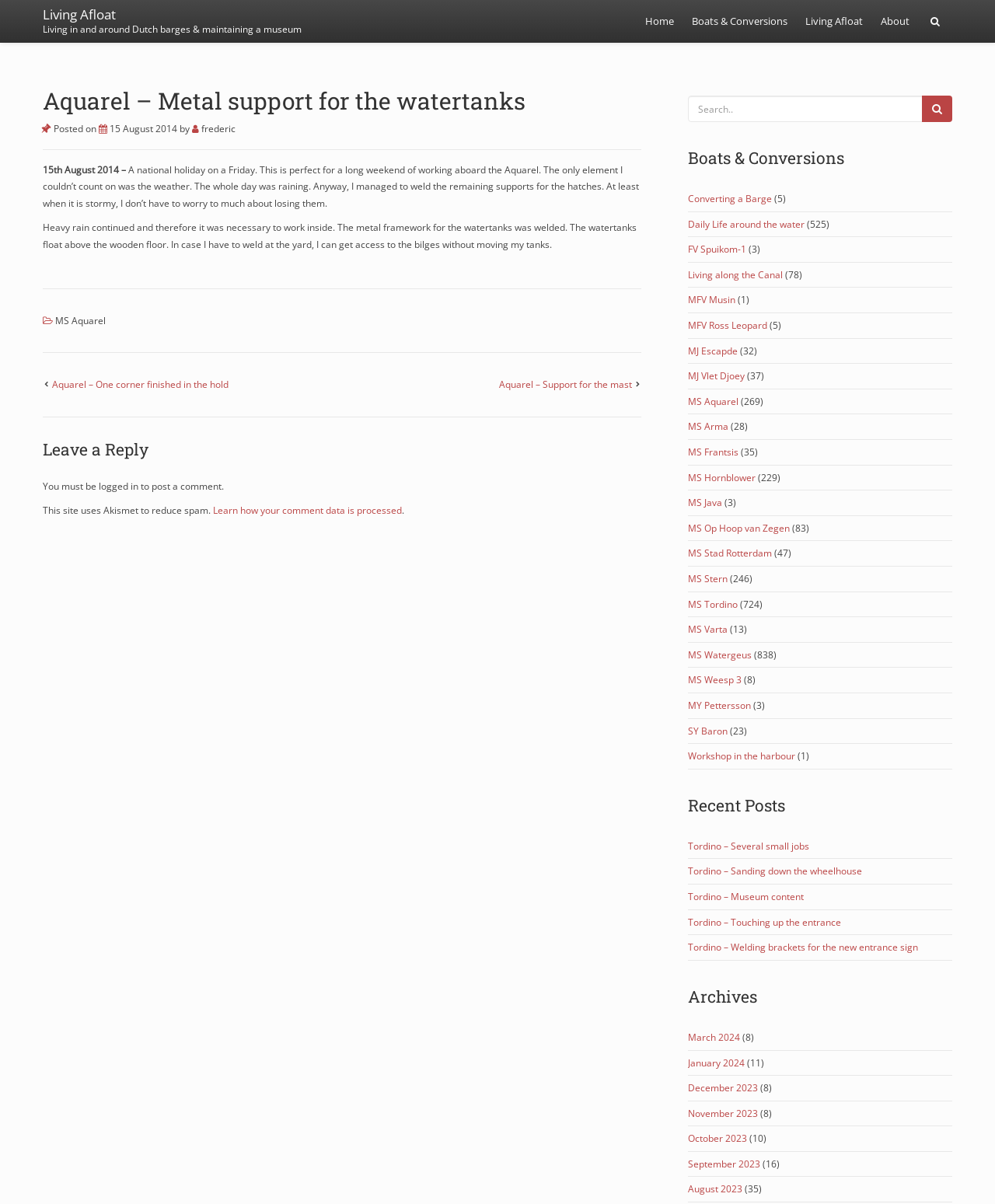Identify the bounding box coordinates of the clickable region necessary to fulfill the following instruction: "Leave a reply". The bounding box coordinates should be four float numbers between 0 and 1, i.e., [left, top, right, bottom].

[0.043, 0.346, 0.645, 0.381]